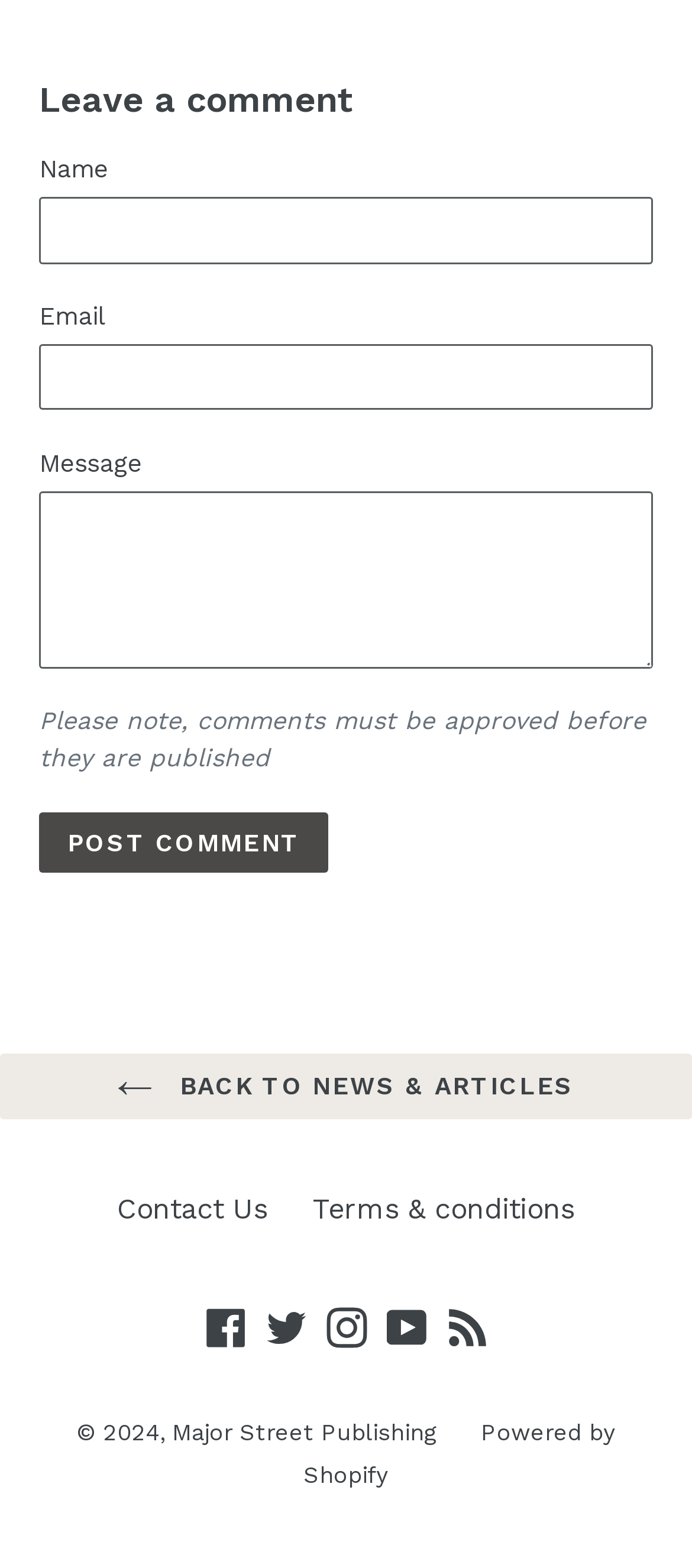What is the name of the publishing company?
Please give a detailed and elaborate answer to the question.

The name of the publishing company is Major Street Publishing, as indicated by the link 'Major Street Publishing' at the bottom of the webpage, next to the copyright information.